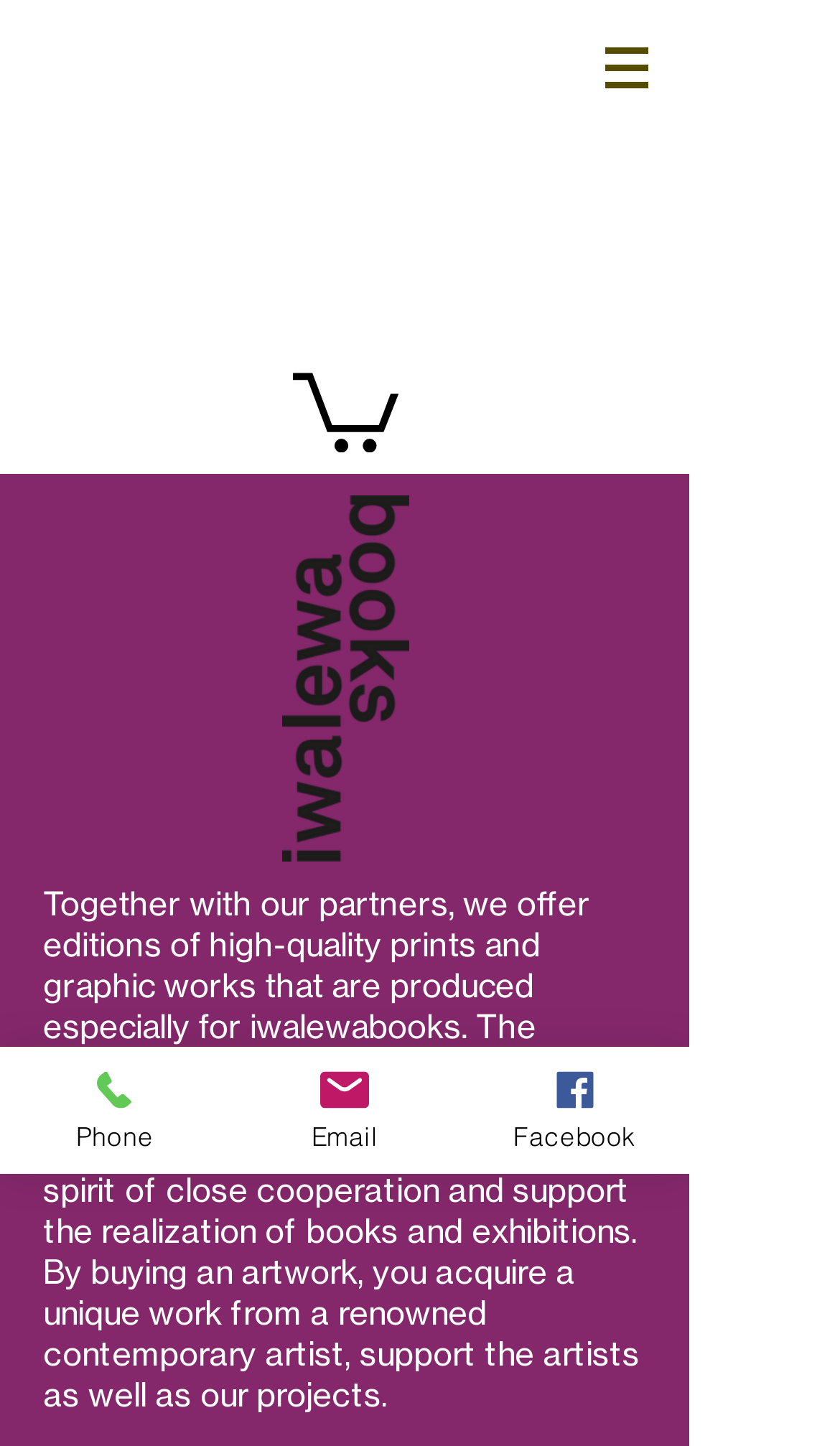Respond with a single word or phrase to the following question:
What is the logo image filename?

iwalewabooks_logo_all.png